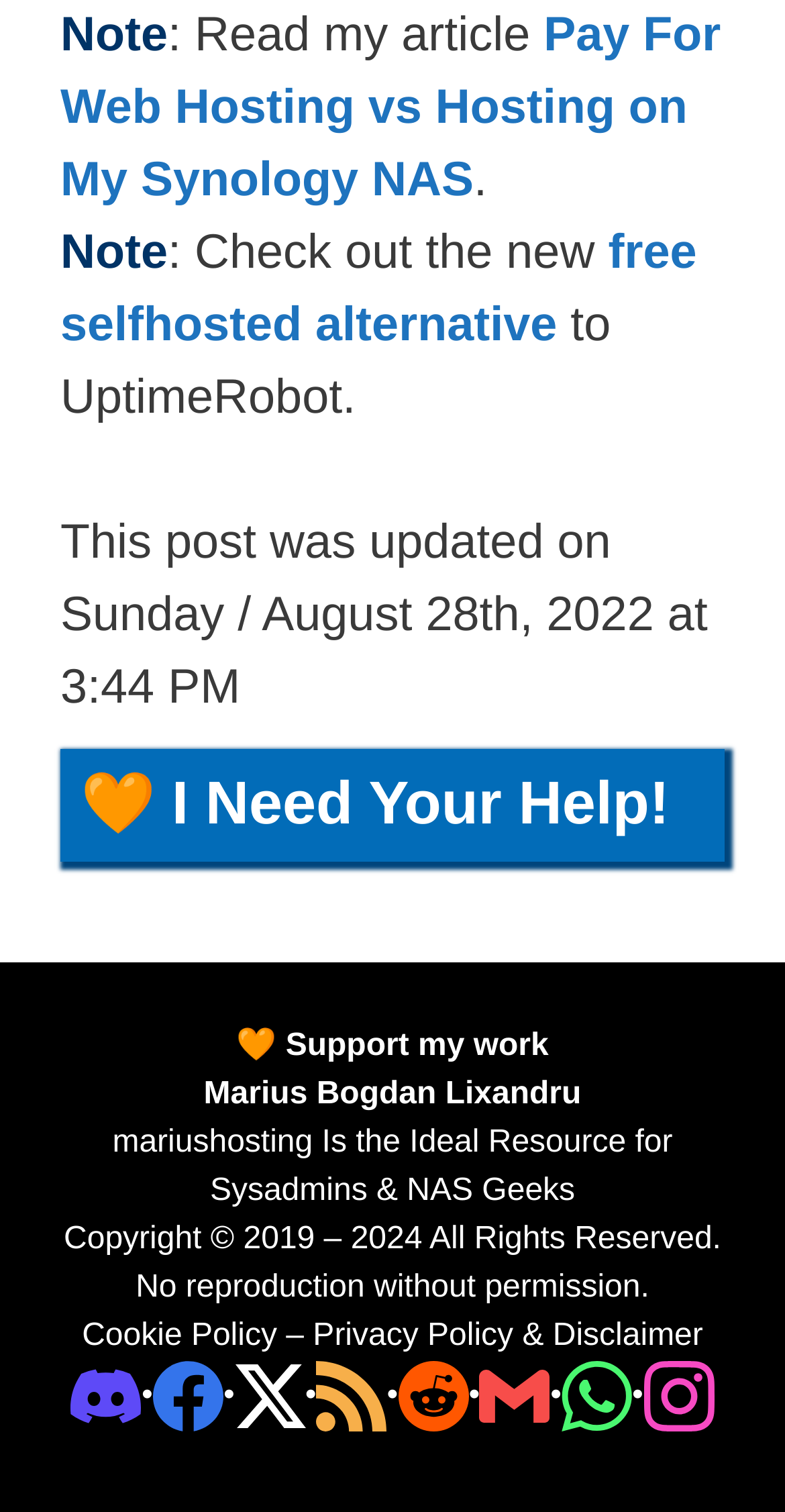Please locate the bounding box coordinates for the element that should be clicked to achieve the following instruction: "Support my work". Ensure the coordinates are given as four float numbers between 0 and 1, i.e., [left, top, right, bottom].

[0.352, 0.68, 0.699, 0.703]